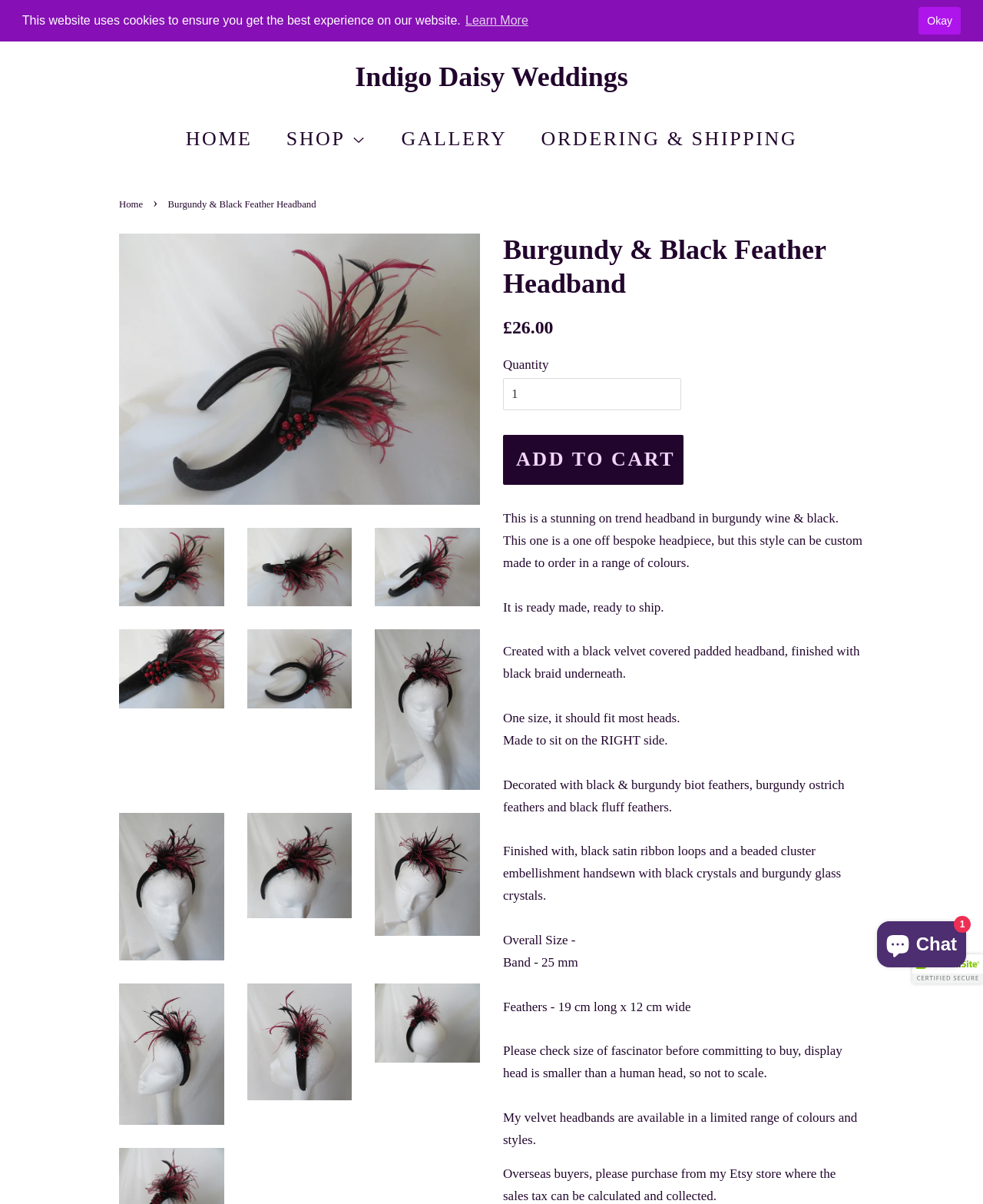Find the bounding box coordinates for the HTML element described as: "Feather Free Designs". The coordinates should consist of four float values between 0 and 1, i.e., [left, top, right, bottom].

[0.279, 0.431, 0.635, 0.463]